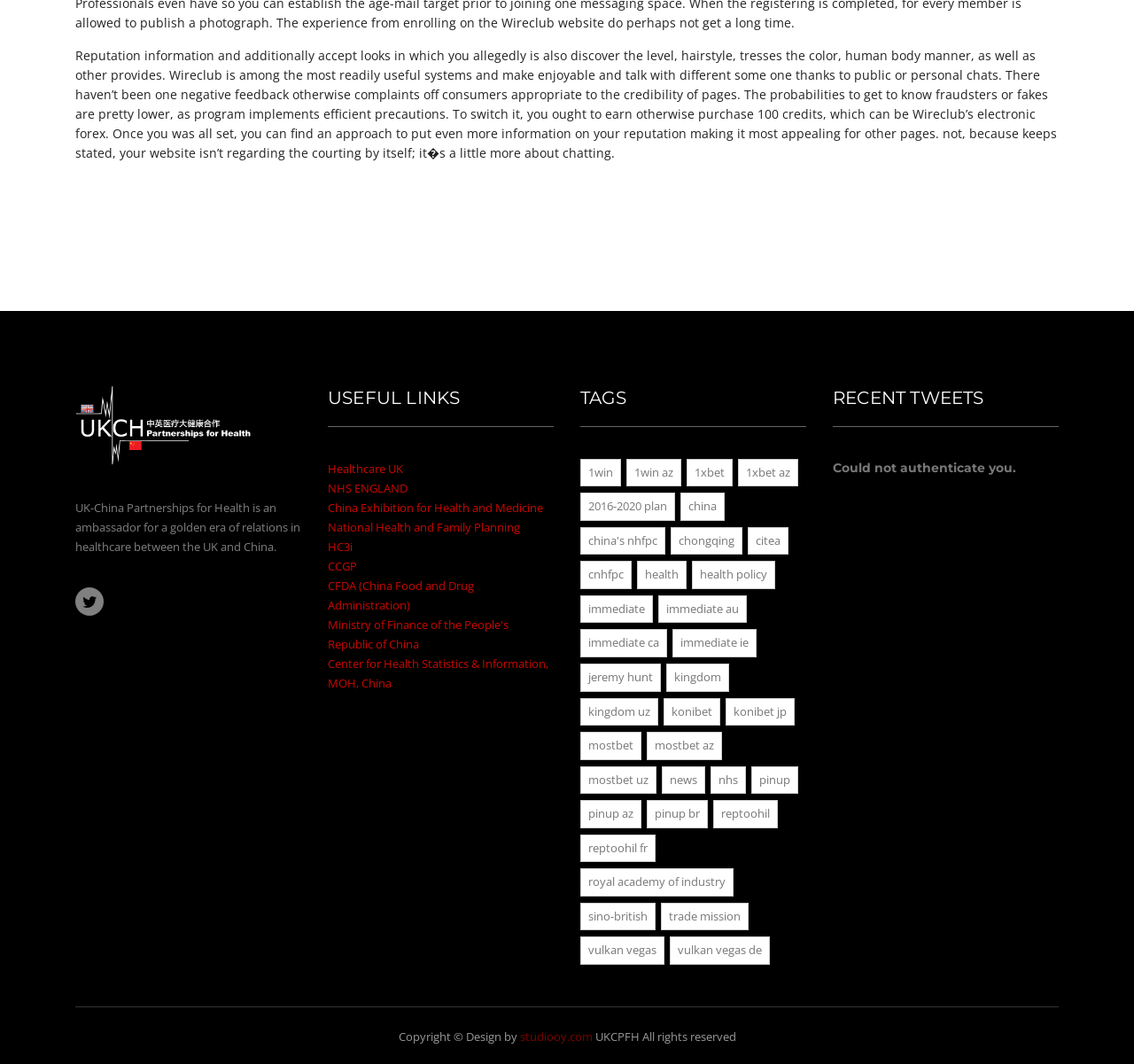Please identify the bounding box coordinates of the area that needs to be clicked to fulfill the following instruction: "Explore the 'TAGS' section."

[0.512, 0.344, 0.711, 0.401]